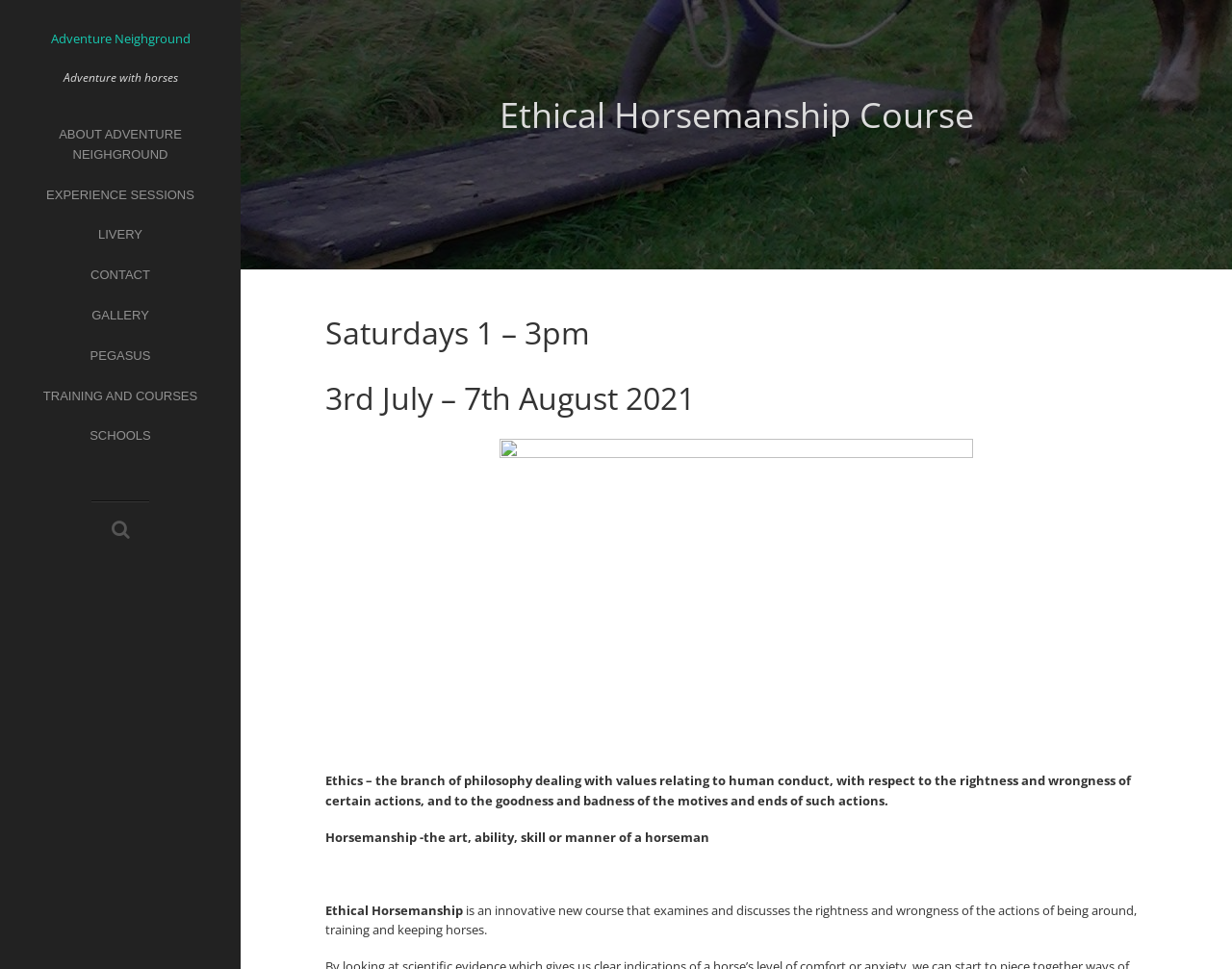What is the duration of the course?
Please answer the question as detailed as possible based on the image.

The question asks for the duration of the course, which can be found in the StaticText element 'Saturdays 1 – 3pm' with bounding box coordinates [0.264, 0.322, 0.479, 0.364].